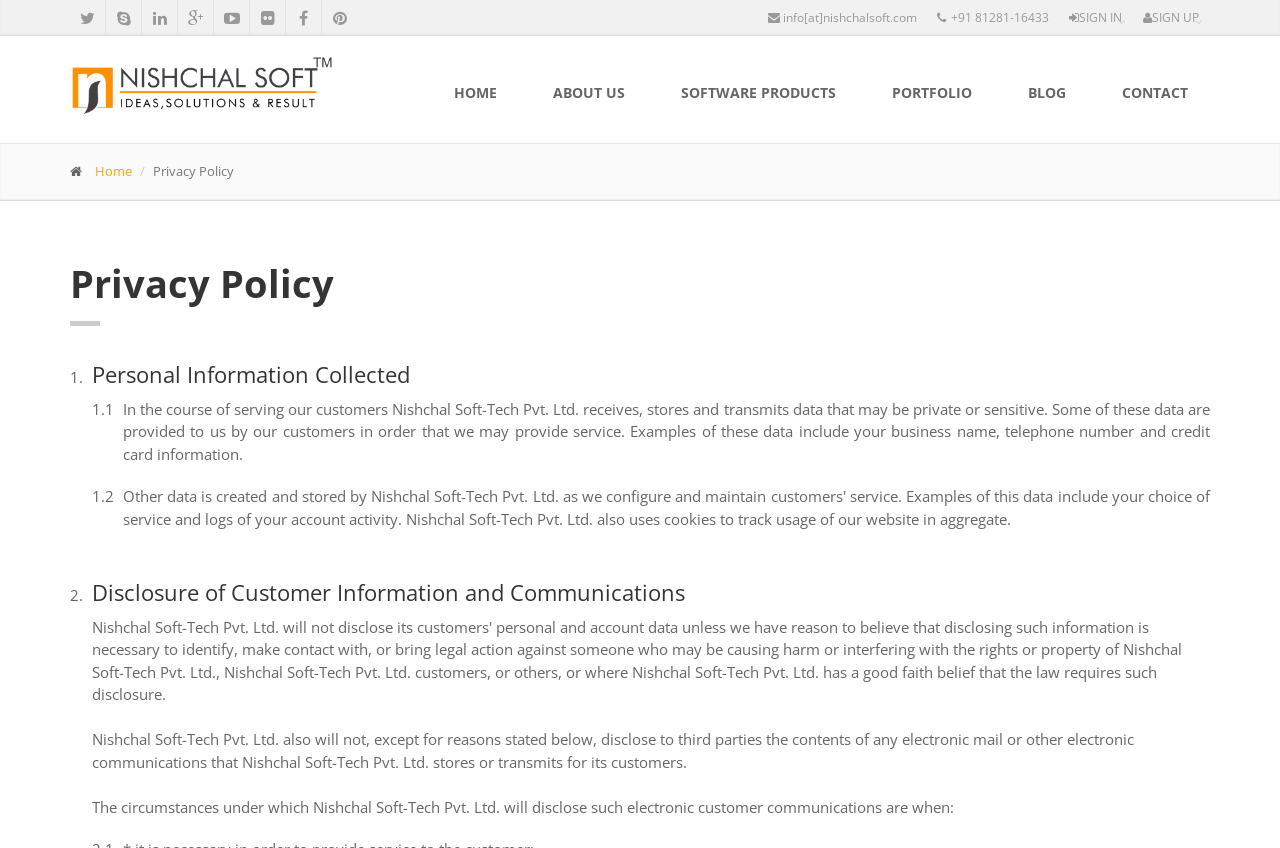What is the email address provided?
Provide a comprehensive and detailed answer to the question.

The email address can be found at the top right corner of the webpage, which is a button with the text 'info@nishchalsoft.com'.